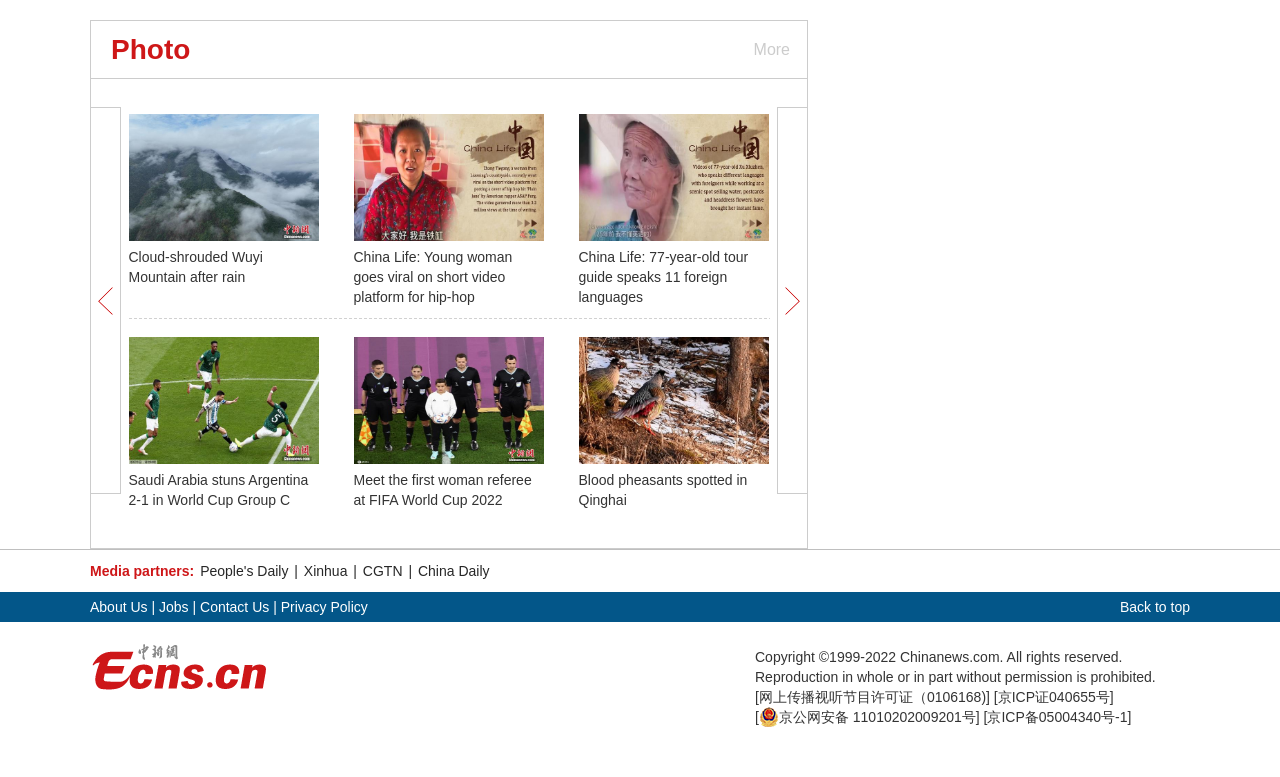Specify the bounding box coordinates of the element's area that should be clicked to execute the given instruction: "Click on 'More'". The coordinates should be four float numbers between 0 and 1, i.e., [left, top, right, bottom].

[0.586, 0.027, 0.617, 0.1]